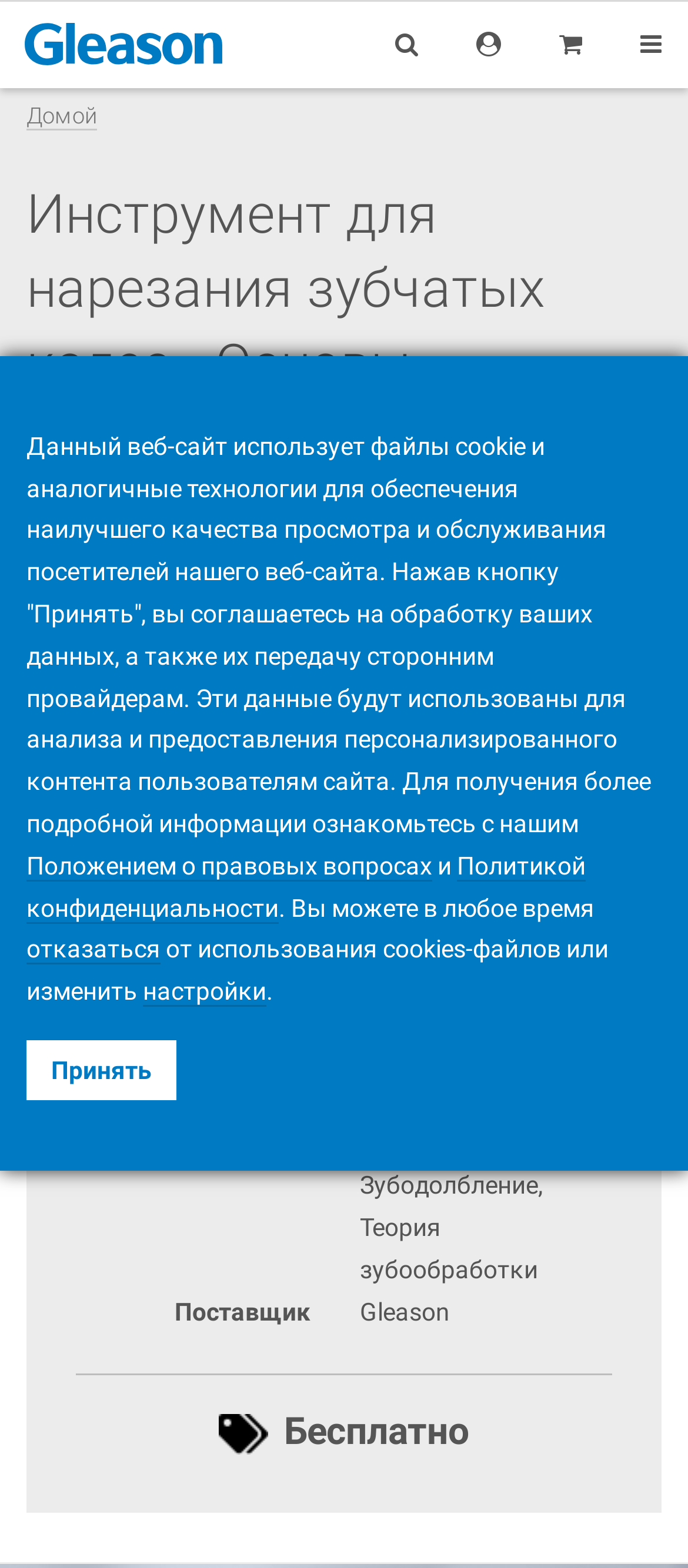Give a concise answer of one word or phrase to the question: 
What is the level of the event?

Базовый